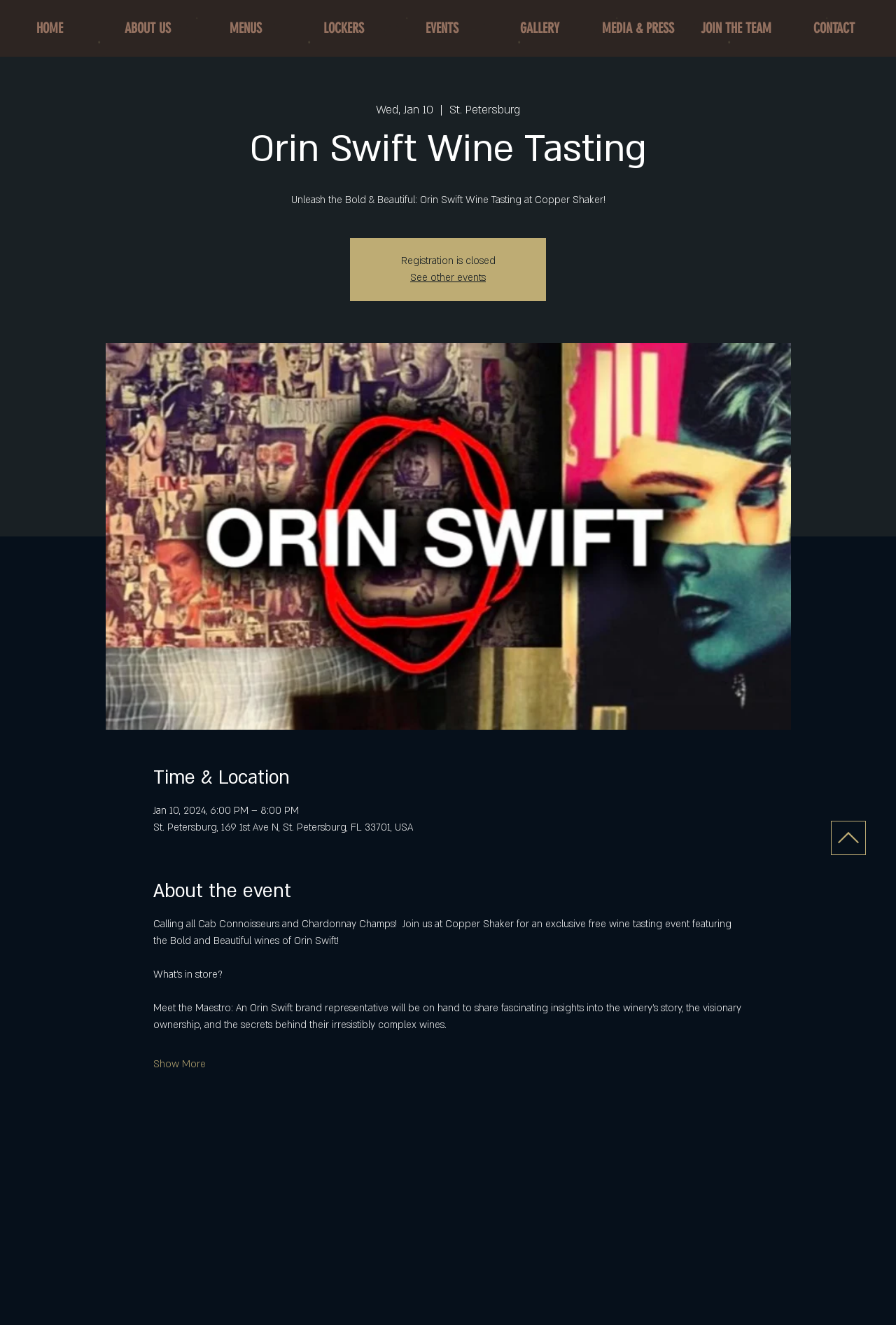Determine the bounding box coordinates in the format (top-left x, top-left y, bottom-right x, bottom-right y). Ensure all values are floating point numbers between 0 and 1. Identify the bounding box of the UI element described by: JOIN THE TEAM

[0.766, 0.008, 0.876, 0.034]